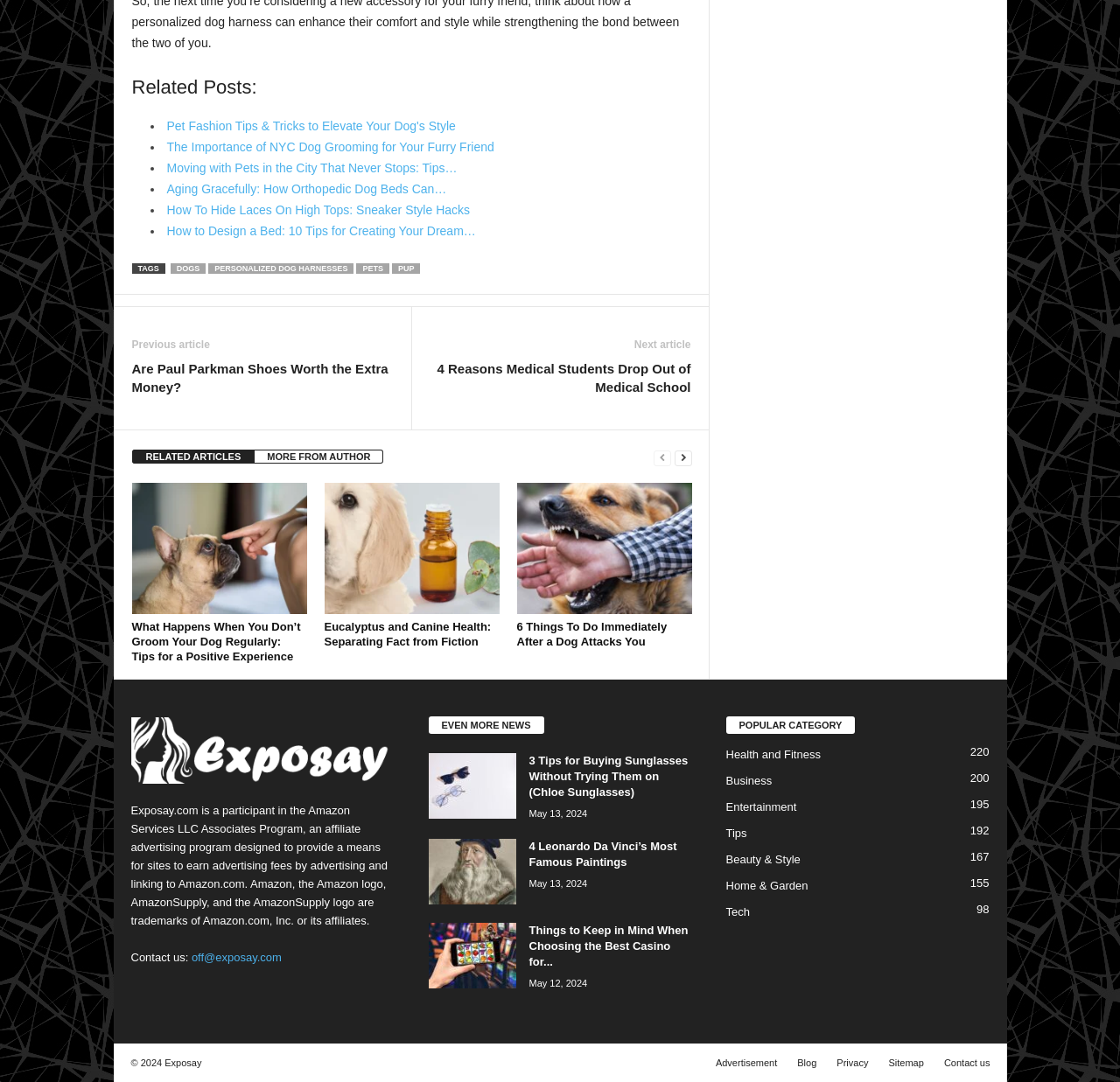Answer the question with a single word or phrase: 
What type of content is featured in the 'EVEN MORE NEWS' section?

News articles